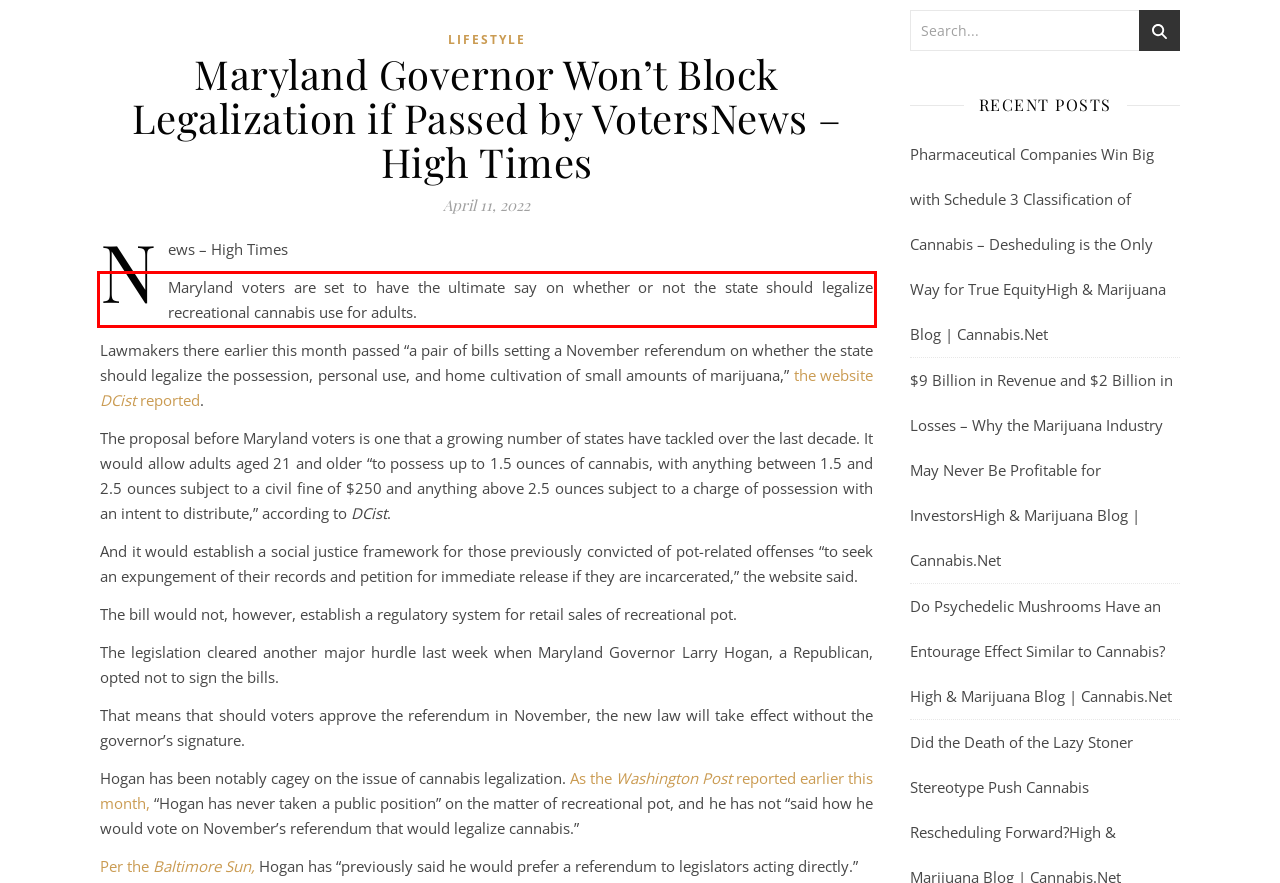Please identify and extract the text content from the UI element encased in a red bounding box on the provided webpage screenshot.

Maryland voters are set to have the ultimate say on whether or not the state should legalize recreational cannabis use for adults.